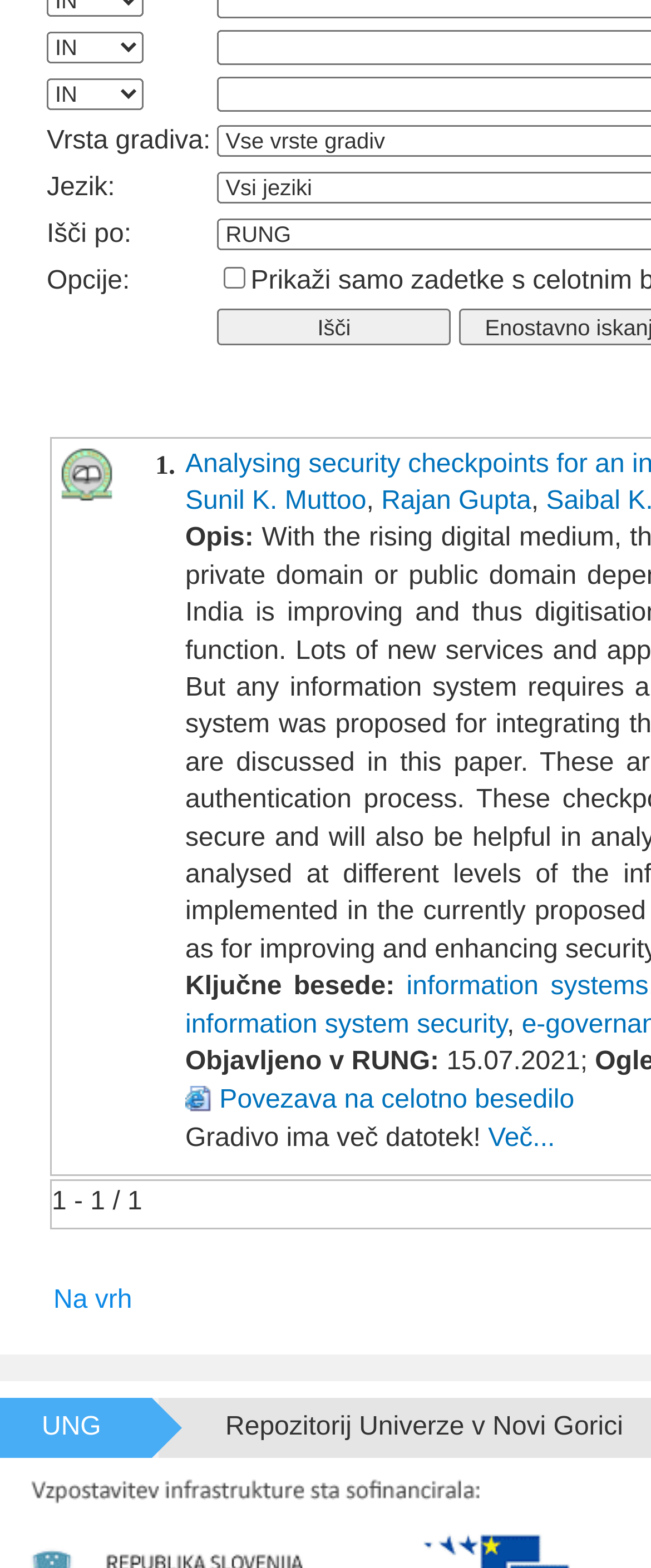Find the bounding box of the element with the following description: "e-governance". The coordinates must be four float numbers between 0 and 1, formatted as [left, top, right, bottom].

[0.73, 0.644, 0.98, 0.662]